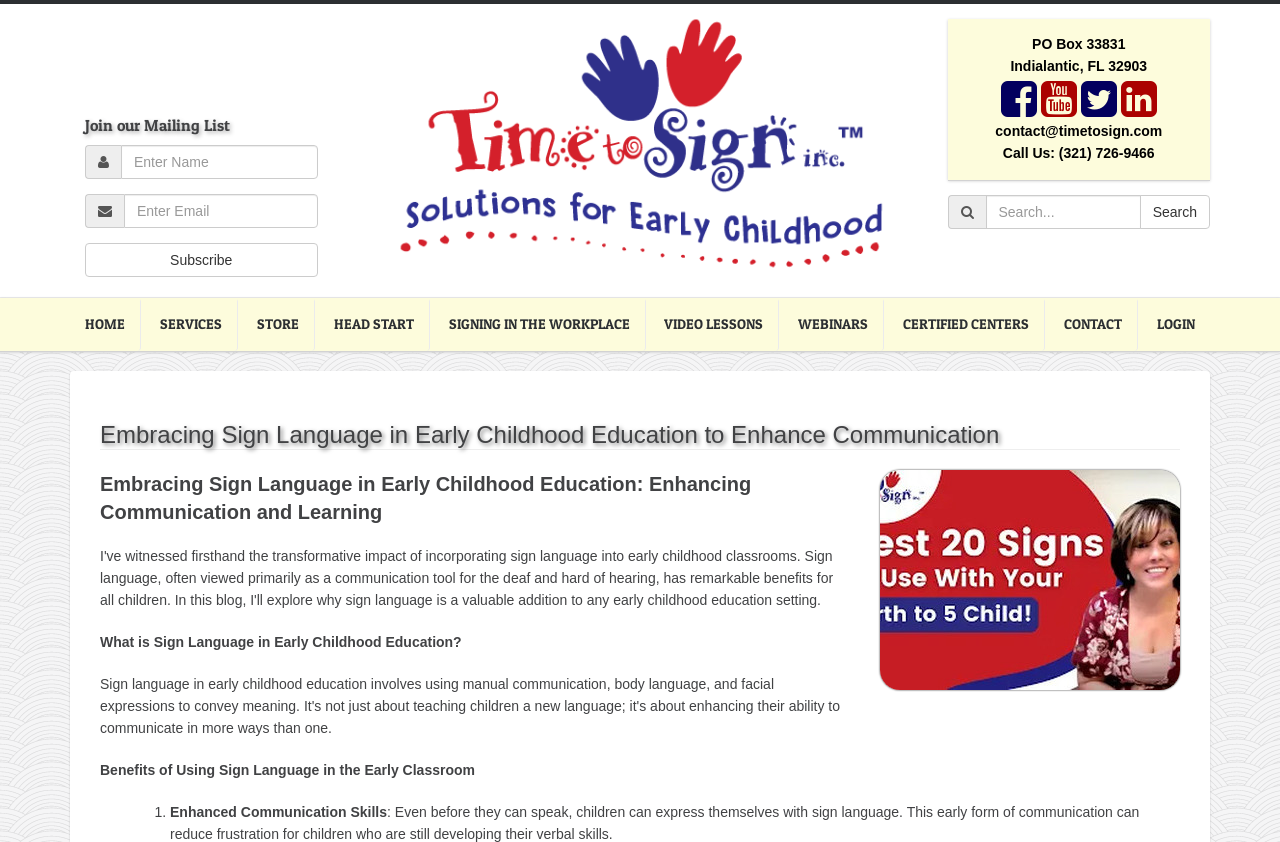What is the phone number to contact Time to Sign?
Based on the screenshot, give a detailed explanation to answer the question.

I found the phone number by looking at the contact information section at the top-right of the webpage. The link element with ID 339 contains the phone number, which is '(321) 726-9466'.